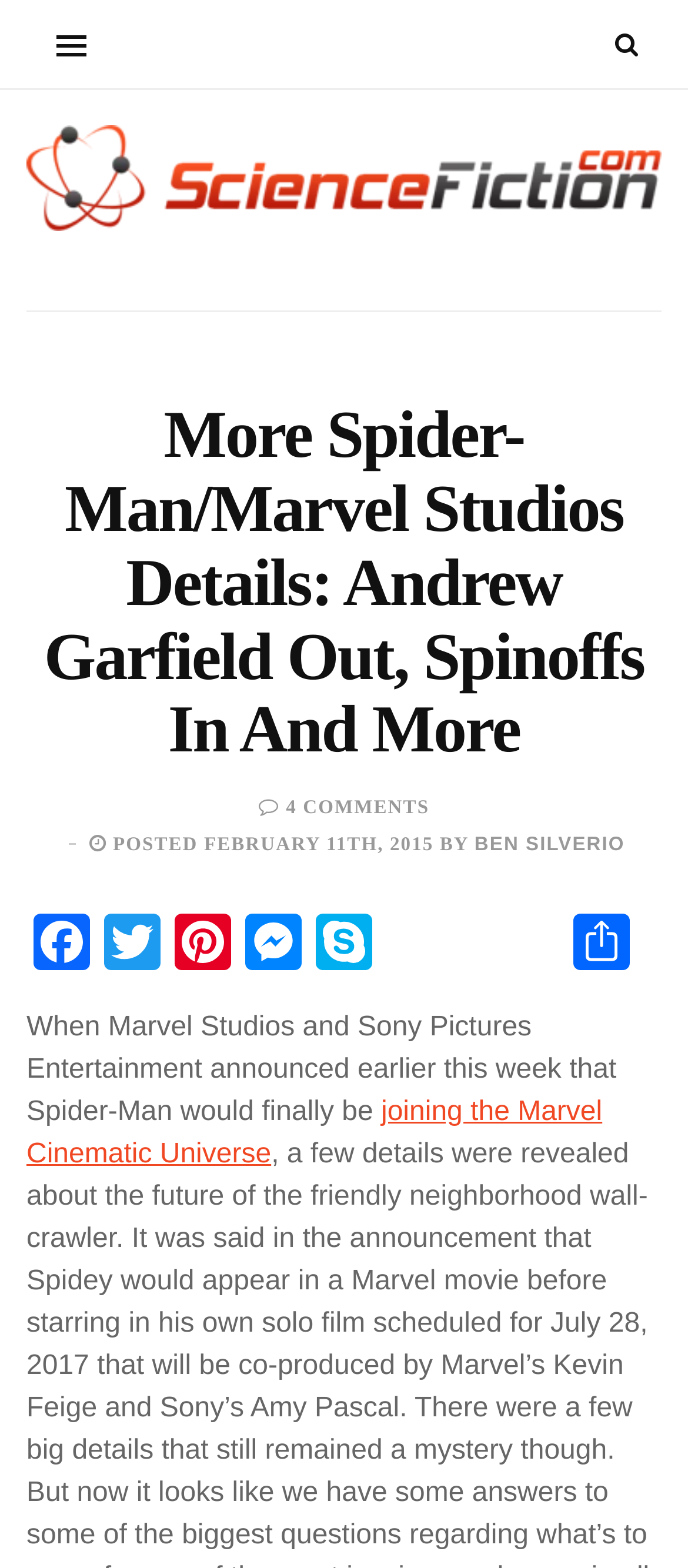Elaborate on the webpage's design and content in a detailed caption.

The webpage appears to be an article about Spider-Man and Marvel Studios. At the top, there is a heading that reads "More Spider-Man/Marvel Studios Details: Andrew Garfield Out, Spinoffs In And More". Below the heading, there are several links and icons, including social media links such as Facebook, Twitter, Pinterest, Messenger, and Skype, which are aligned horizontally and take up about half of the page width.

To the left of the social media links, there is a link to the website "ScienceFiction.com" accompanied by an image of the website's logo. Above the social media links, there is a link with a font awesome icon, and another link with no text.

The main content of the article starts below the social media links, with a paragraph of text that begins with "When Marvel Studios and Sony Pictures Entertainment announced earlier this week that Spider-Man would finally be joining the Marvel Cinematic Universe". This paragraph is followed by a link that continues the sentence.

On the right side of the article, there is a section that displays the number of comments, which is 4 comments. Above this section, there is a line of text that reads "POSTED FEBRUARY 11TH, 2015 BY" followed by a link to the author's name, "BEN SILVERIO".